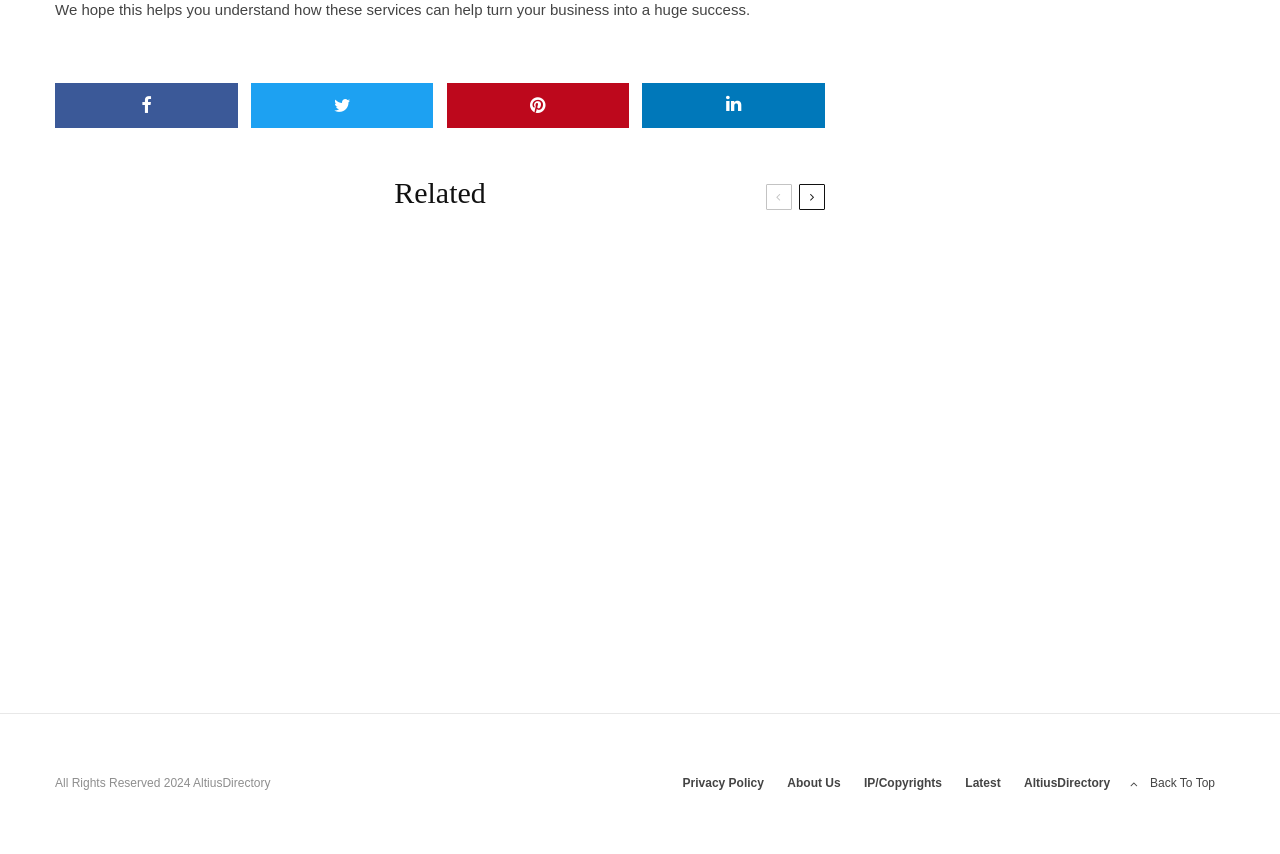Could you provide the bounding box coordinates for the portion of the screen to click to complete this instruction: "Learn about plea deals"?

[0.078, 0.643, 0.448, 0.677]